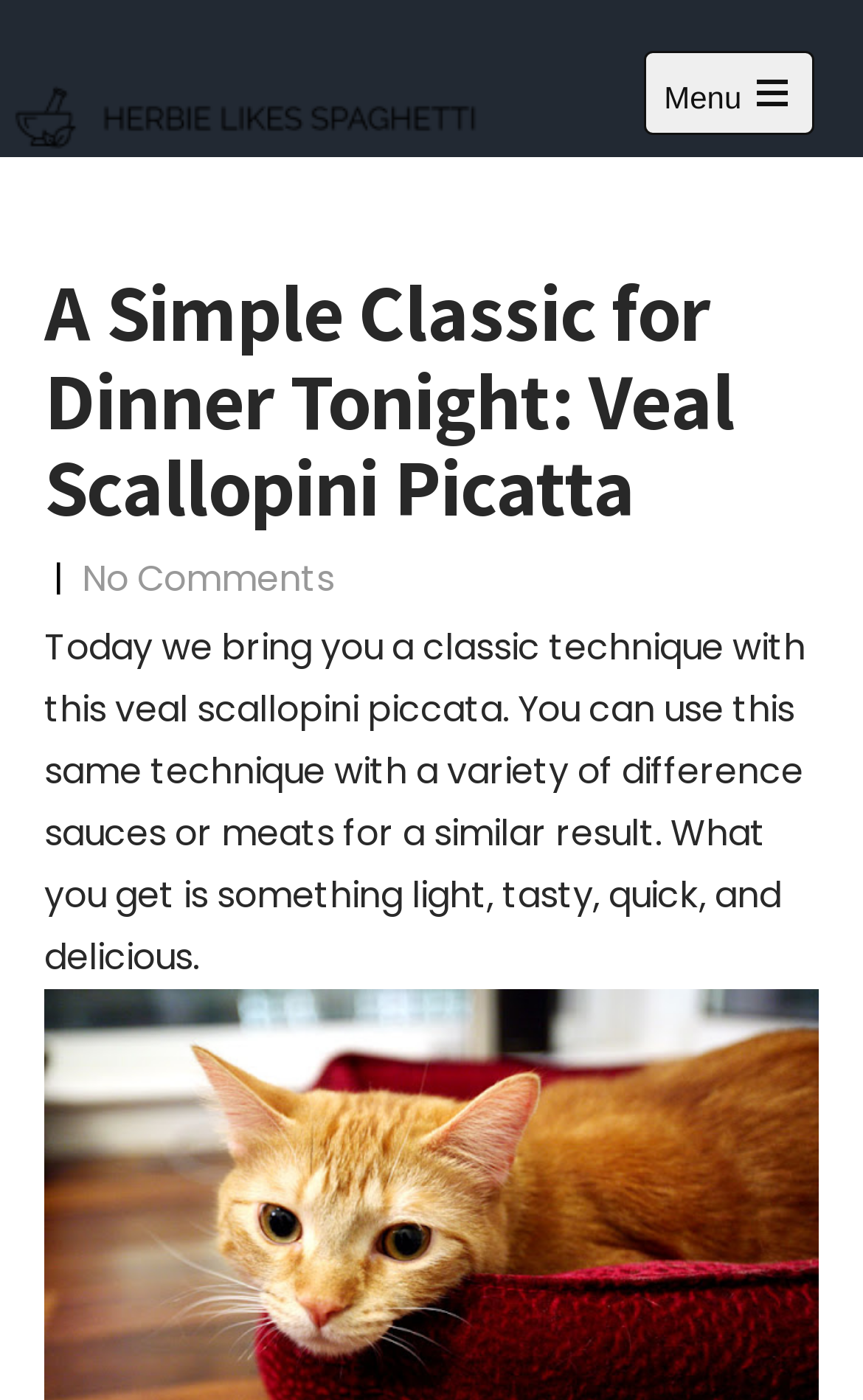Mark the bounding box of the element that matches the following description: "Menu Open main menu".

[0.746, 0.036, 0.944, 0.096]